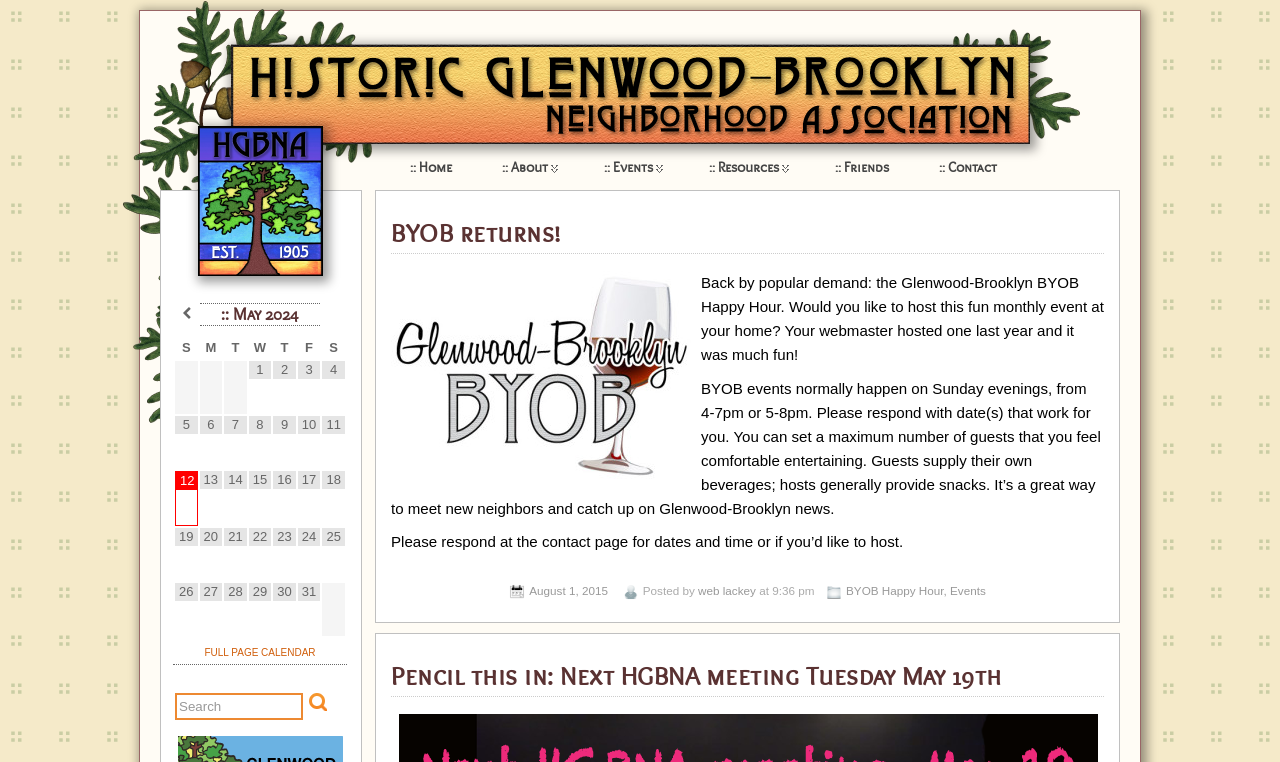Determine the bounding box coordinates of the region to click in order to accomplish the following instruction: "Contact the webmaster". Provide the coordinates as four float numbers between 0 and 1, specifically [left, top, right, bottom].

[0.726, 0.198, 0.787, 0.244]